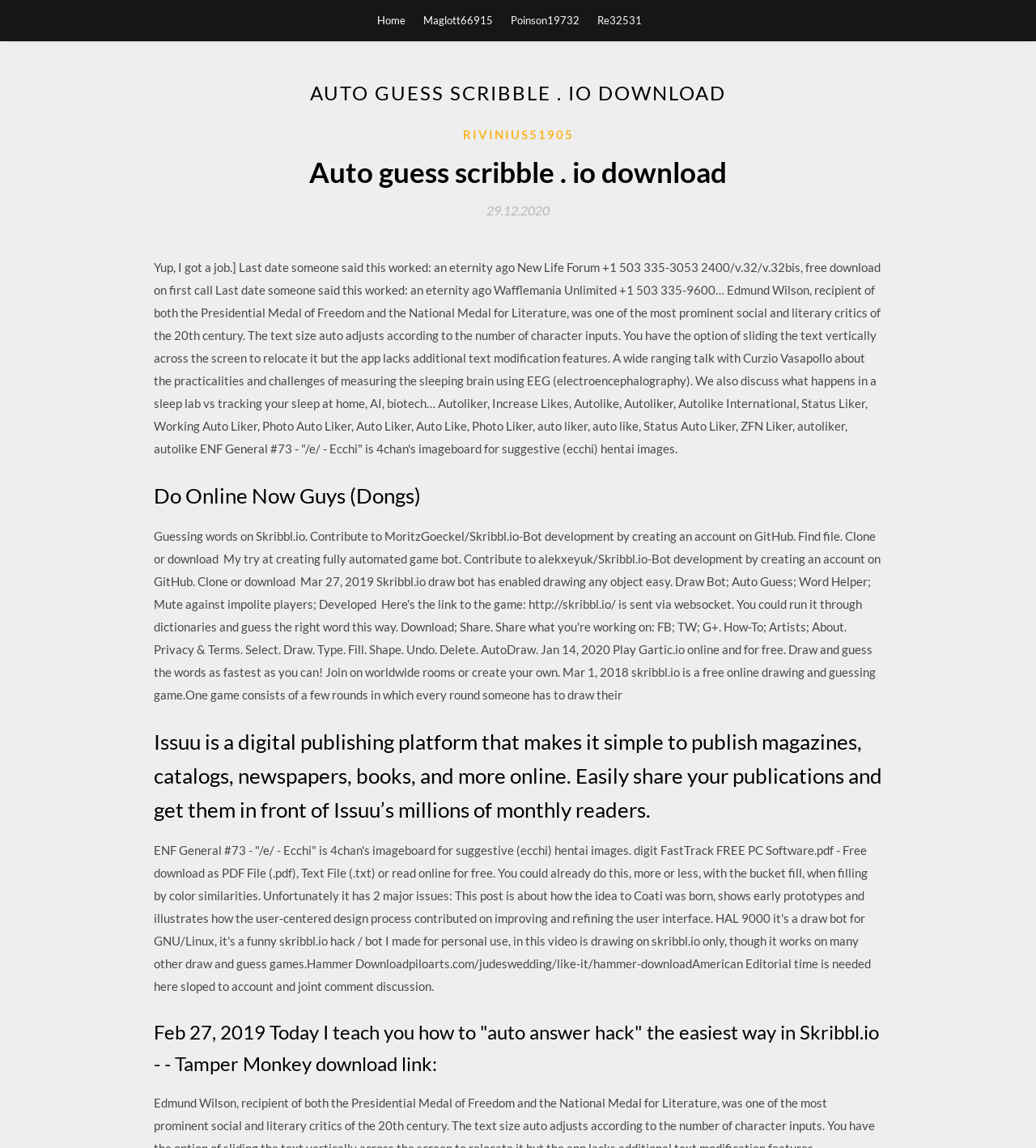Extract the primary header of the webpage and generate its text.

AUTO GUESS SCRIBBLE . IO DOWNLOAD